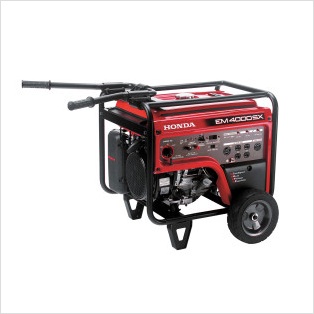What is the benefit of the generator's power management features?
Examine the image closely and answer the question with as much detail as possible.

According to the caption, the generator's power management features 'help conserve energy when not in full use', which means that they enable the generator to save energy when it's not being used to its full capacity.